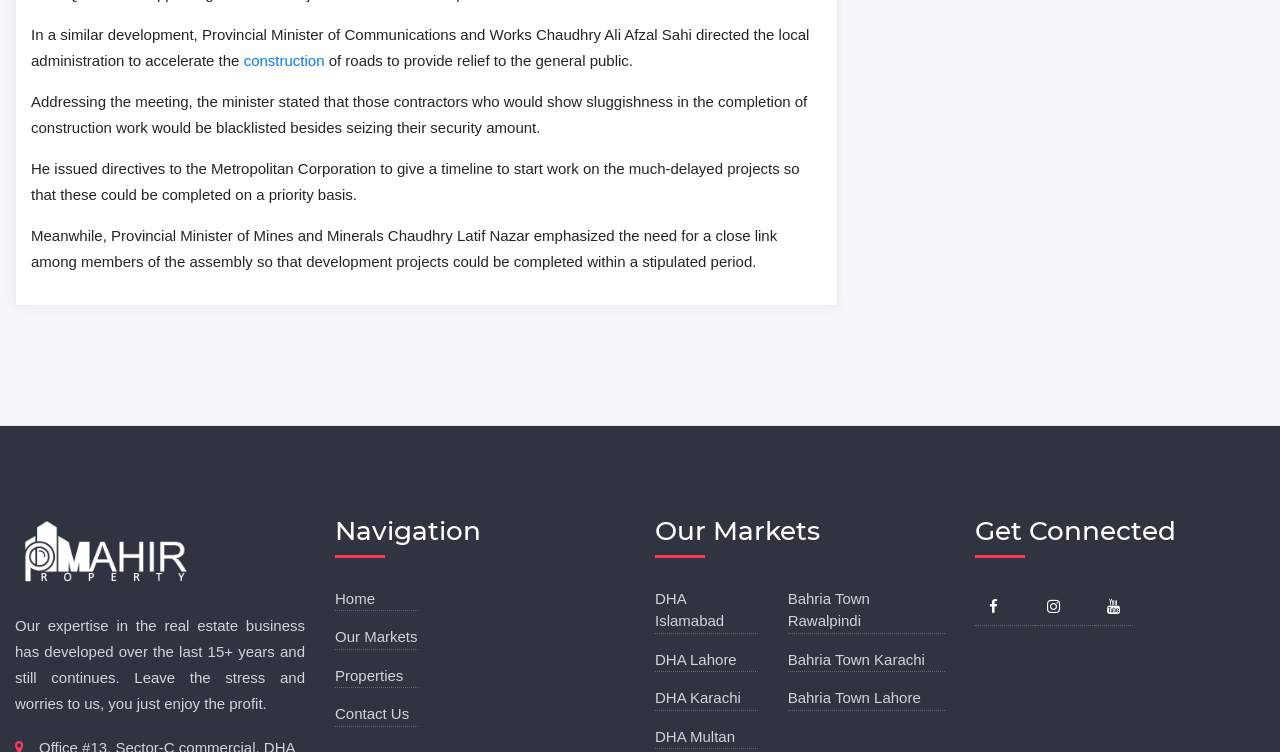Look at the image and write a detailed answer to the question: 
How many links are present under the 'Our Markets' heading?

This answer can be obtained by counting the number of links present under the 'Our Markets' heading, which are 'DHA Islamabad', 'DHA Lahore', 'DHA Karachi', 'DHA Multan', and 'Bahria Town Rawalpindi'.